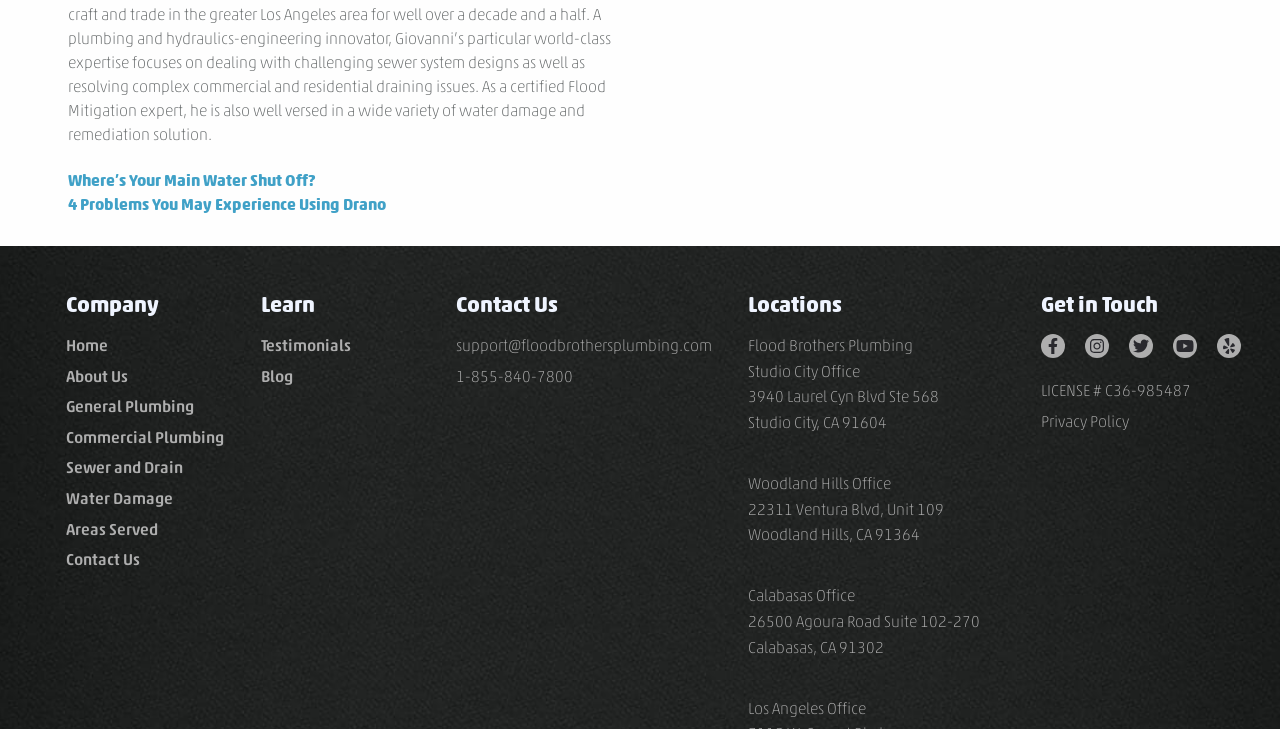Determine the bounding box coordinates of the region I should click to achieve the following instruction: "Check the 'Privacy Policy'". Ensure the bounding box coordinates are four float numbers between 0 and 1, i.e., [left, top, right, bottom].

[0.813, 0.565, 0.882, 0.591]